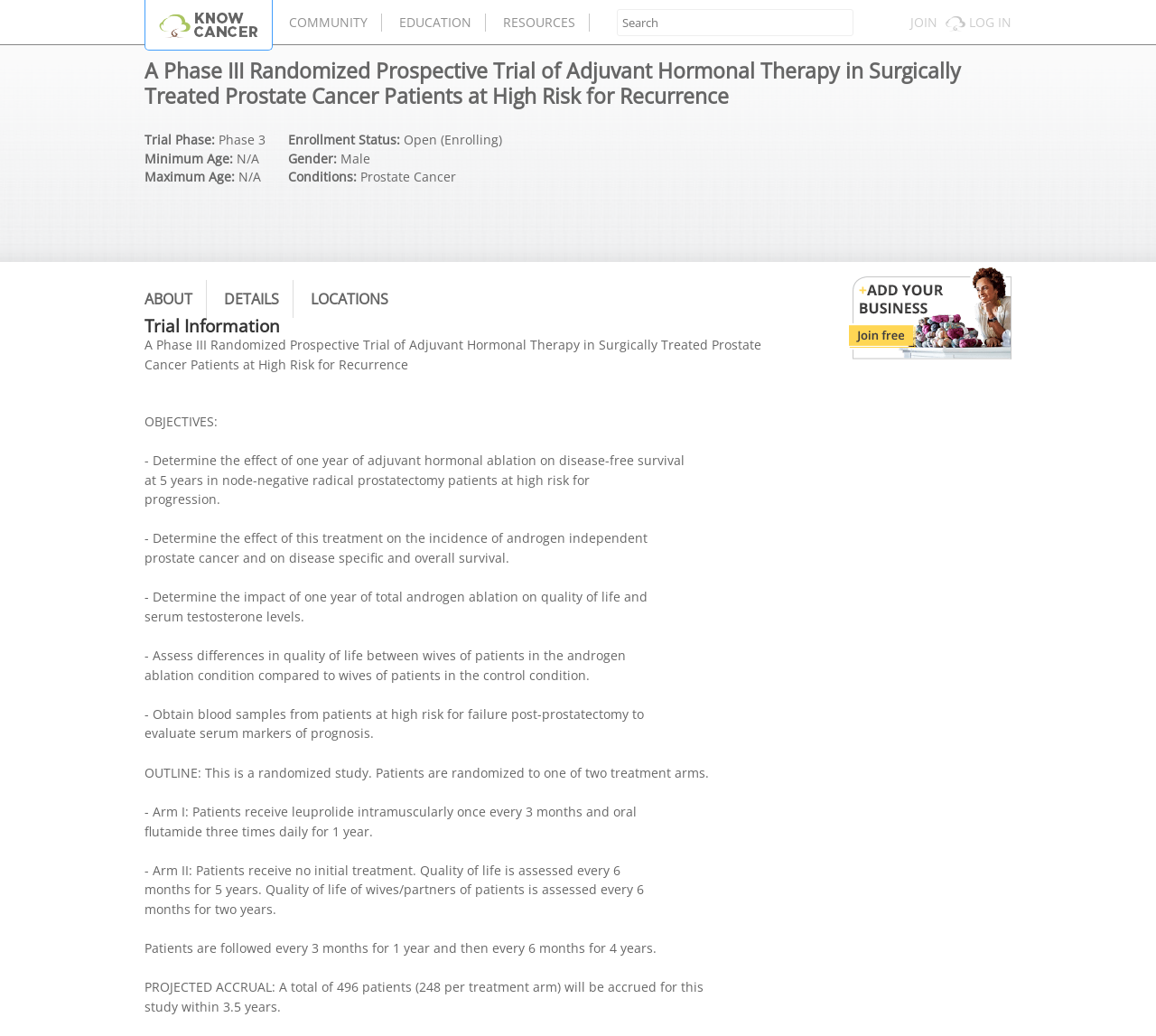Determine the bounding box coordinates of the region to click in order to accomplish the following instruction: "Join the directory". Provide the coordinates as four float numbers between 0 and 1, specifically [left, top, right, bottom].

[0.734, 0.258, 0.875, 0.347]